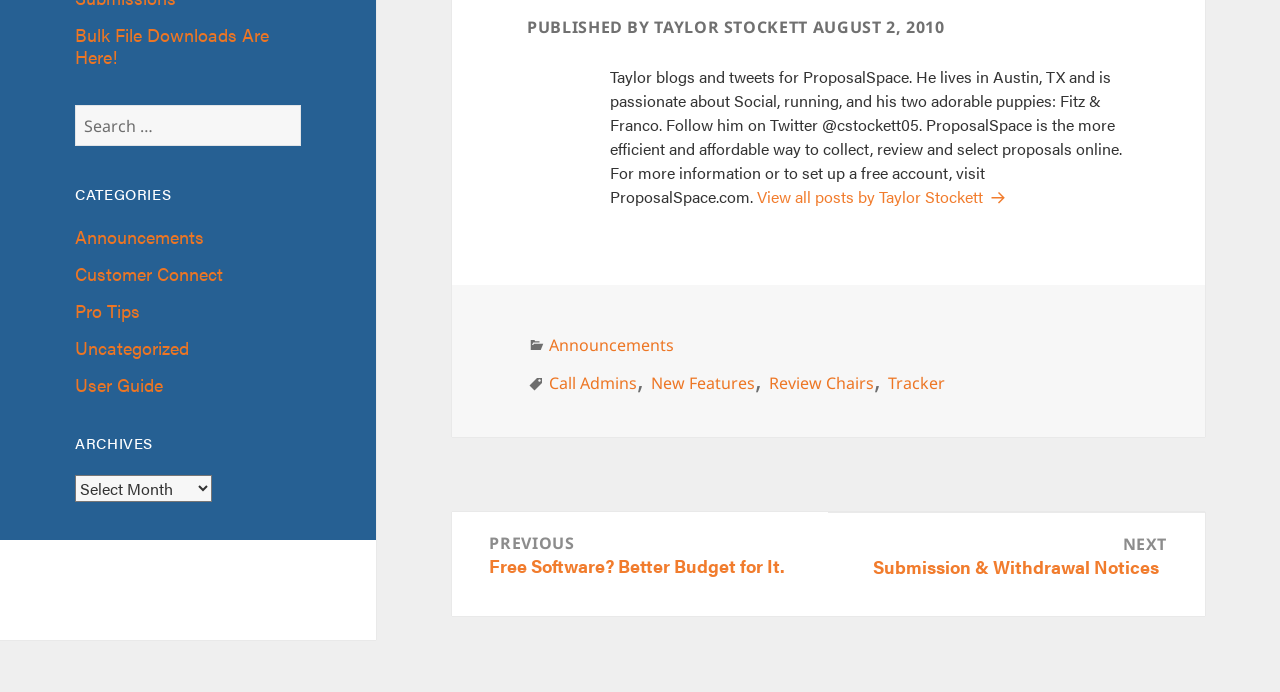Give the bounding box coordinates for the element described by: "SFHA Member".

None